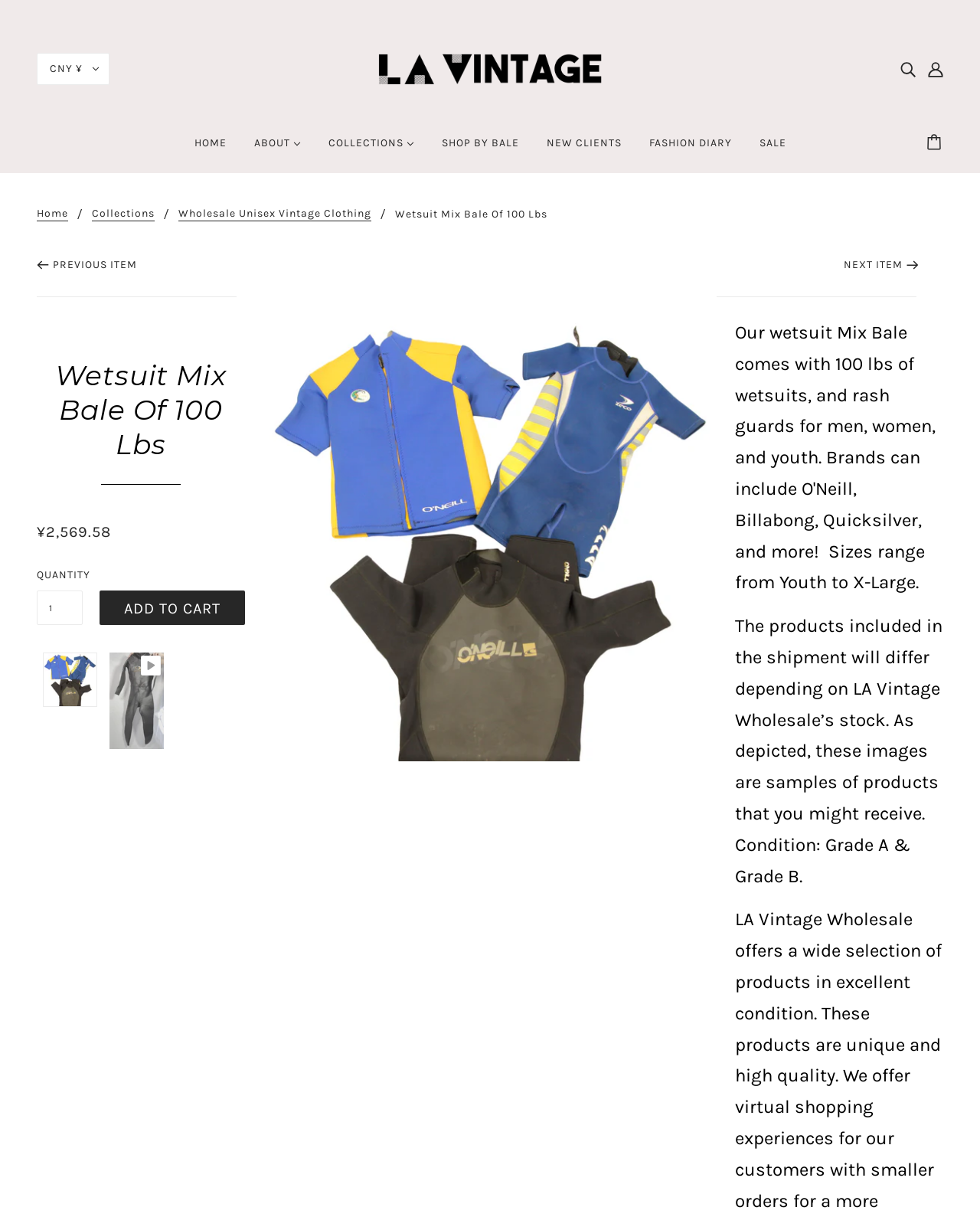Please analyze the image and provide a thorough answer to the question:
What is the currency displayed on the top left?

I found the currency symbol 'CNY ¥' on the top left of the webpage, which is described by the element 'header-currency-currencyselector-toggle' and has a bounding box of [0.037, 0.043, 0.112, 0.07].